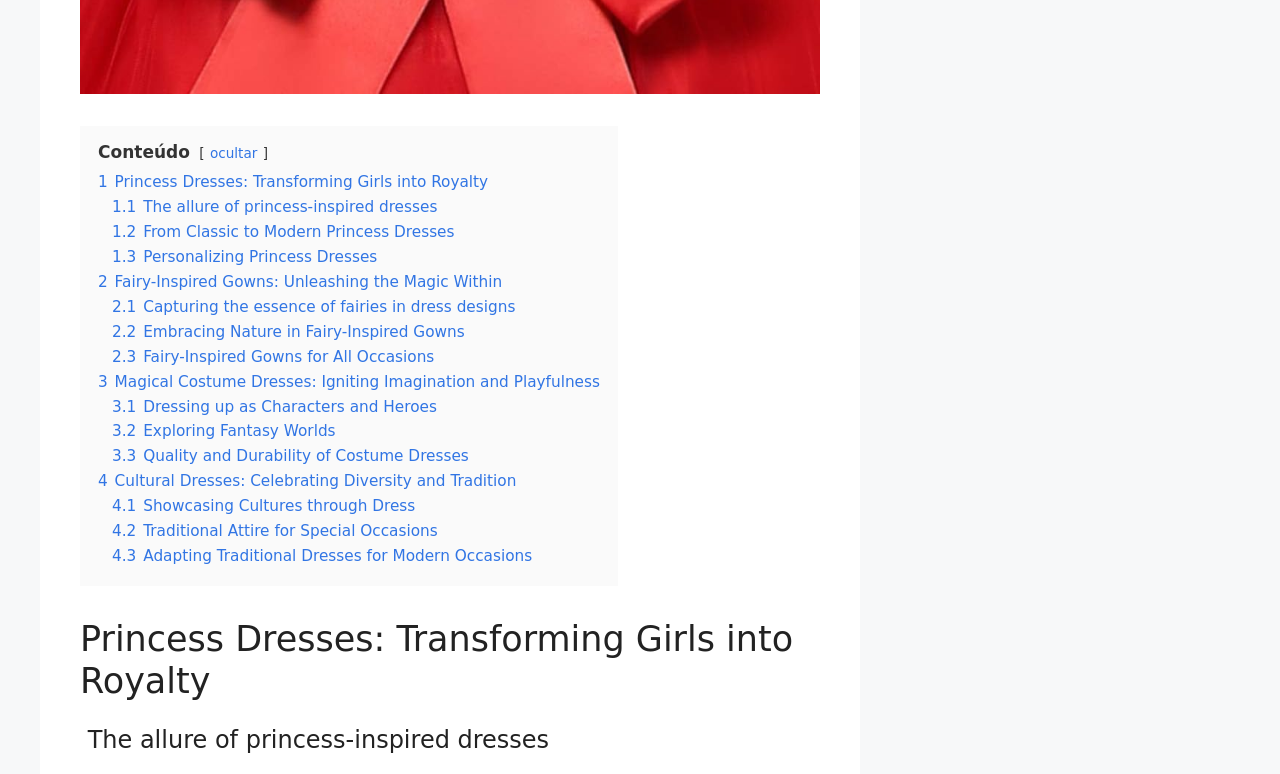Identify the bounding box coordinates for the element you need to click to achieve the following task: "Visit the UNIVERSITY OF MARYLAND website". Provide the bounding box coordinates as four float numbers between 0 and 1, in the form [left, top, right, bottom].

None